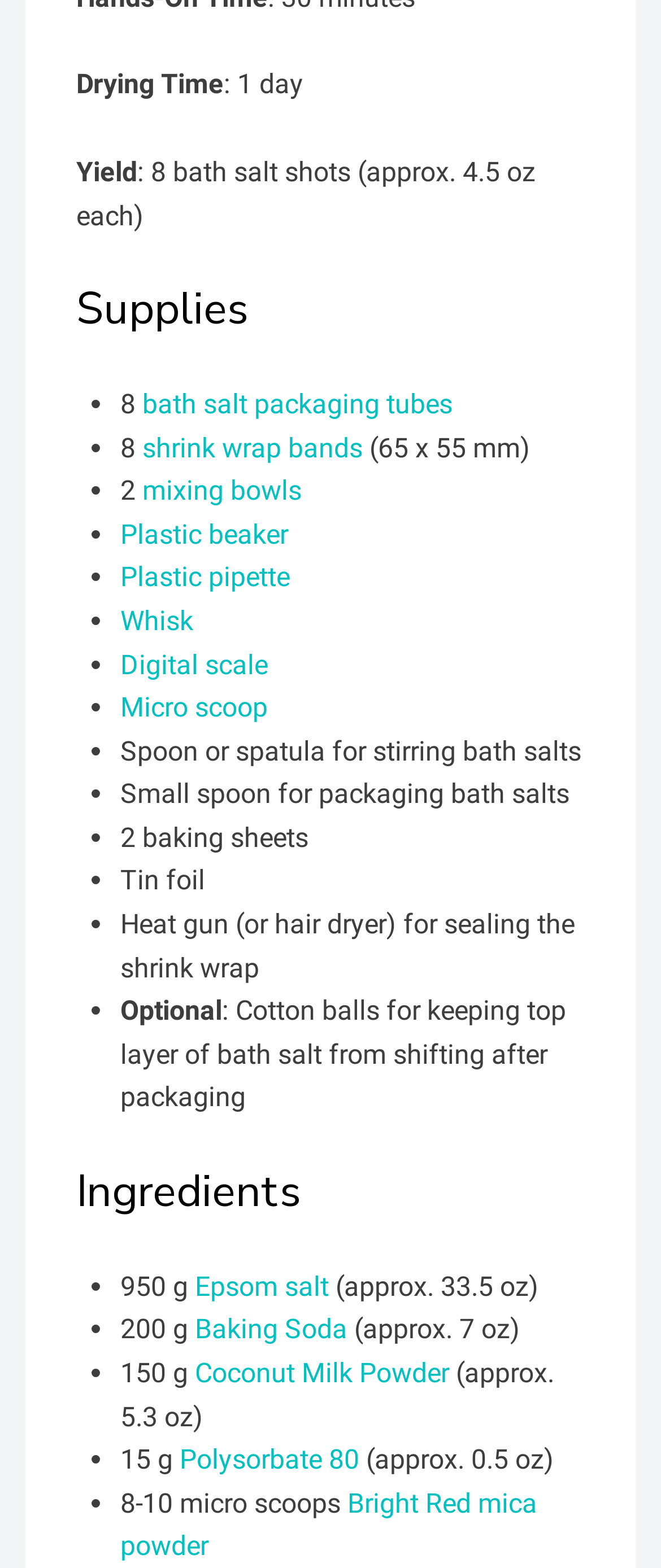What is the weight of Epsom salt required?
Can you provide an in-depth and detailed response to the question?

The answer can be found in the 'Ingredients' section, where it says '950 g Epsom salt (approx. 33.5 oz)'.